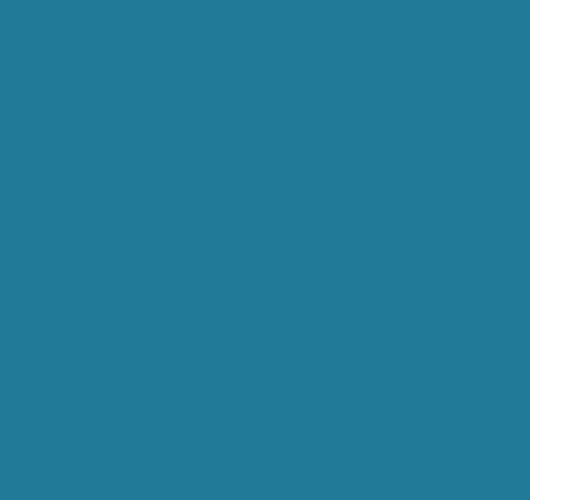What is the purpose of the image?
Refer to the image and respond with a one-word or short-phrase answer.

To convey a professional atmosphere